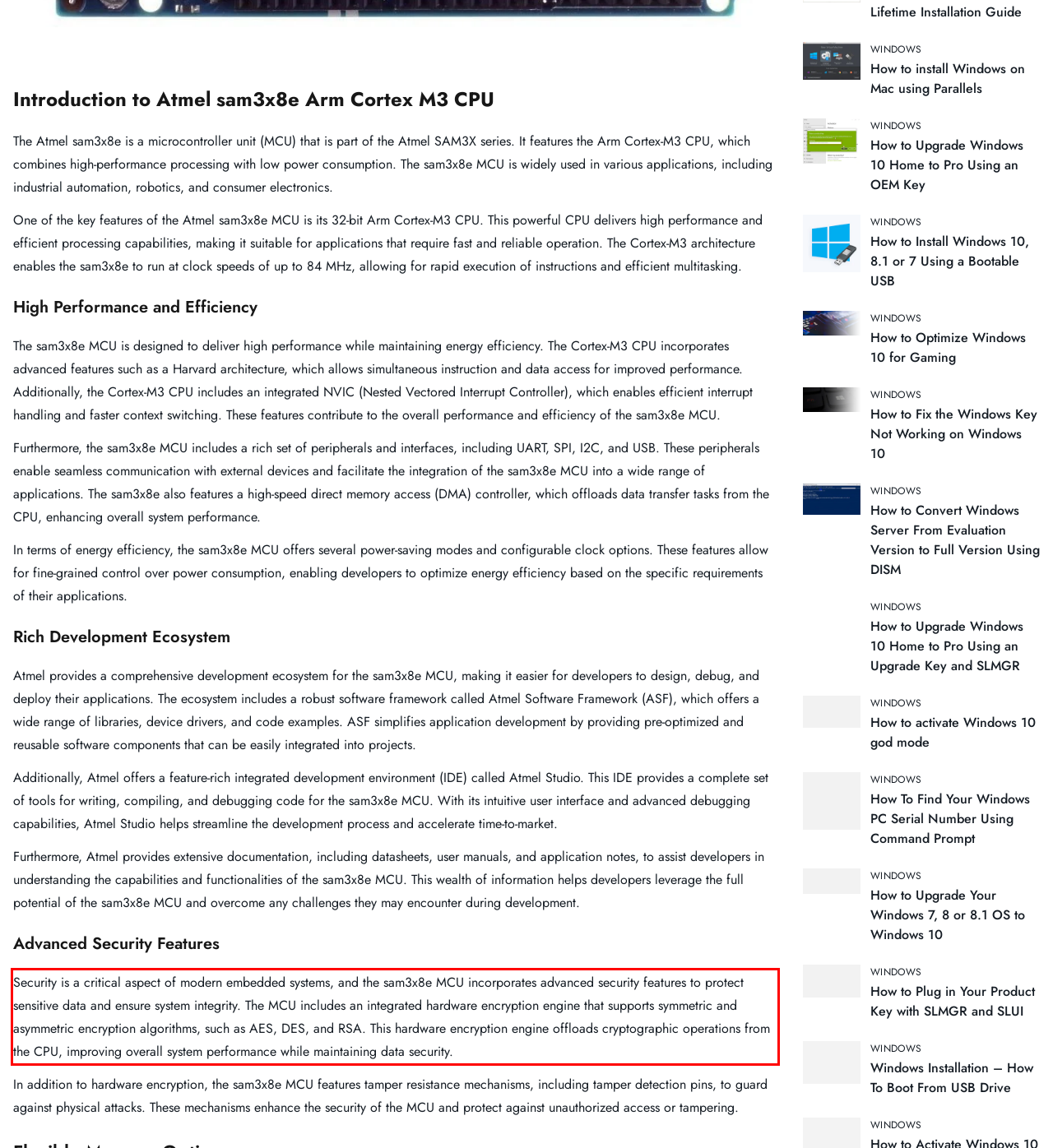Given a webpage screenshot, identify the text inside the red bounding box using OCR and extract it.

Security is a critical aspect of modern embedded systems, and the sam3x8e MCU incorporates advanced security features to protect sensitive data and ensure system integrity. The MCU includes an integrated hardware encryption engine that supports symmetric and asymmetric encryption algorithms, such as AES, DES, and RSA. This hardware encryption engine offloads cryptographic operations from the CPU, improving overall system performance while maintaining data security.